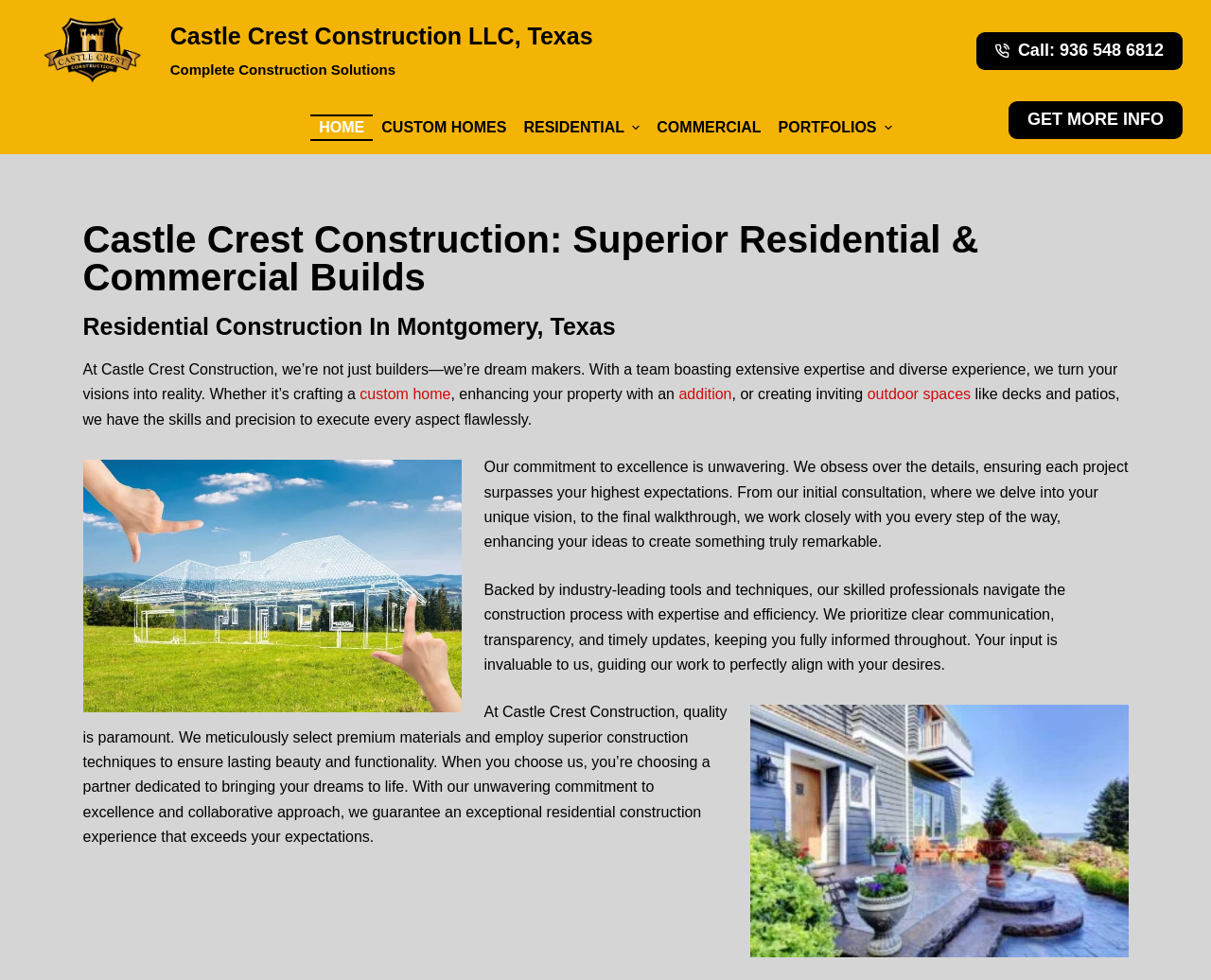Locate the bounding box for the described UI element: "Castle Crest Construction LLC, Texas". Ensure the coordinates are four float numbers between 0 and 1, formatted as [left, top, right, bottom].

[0.14, 0.023, 0.49, 0.05]